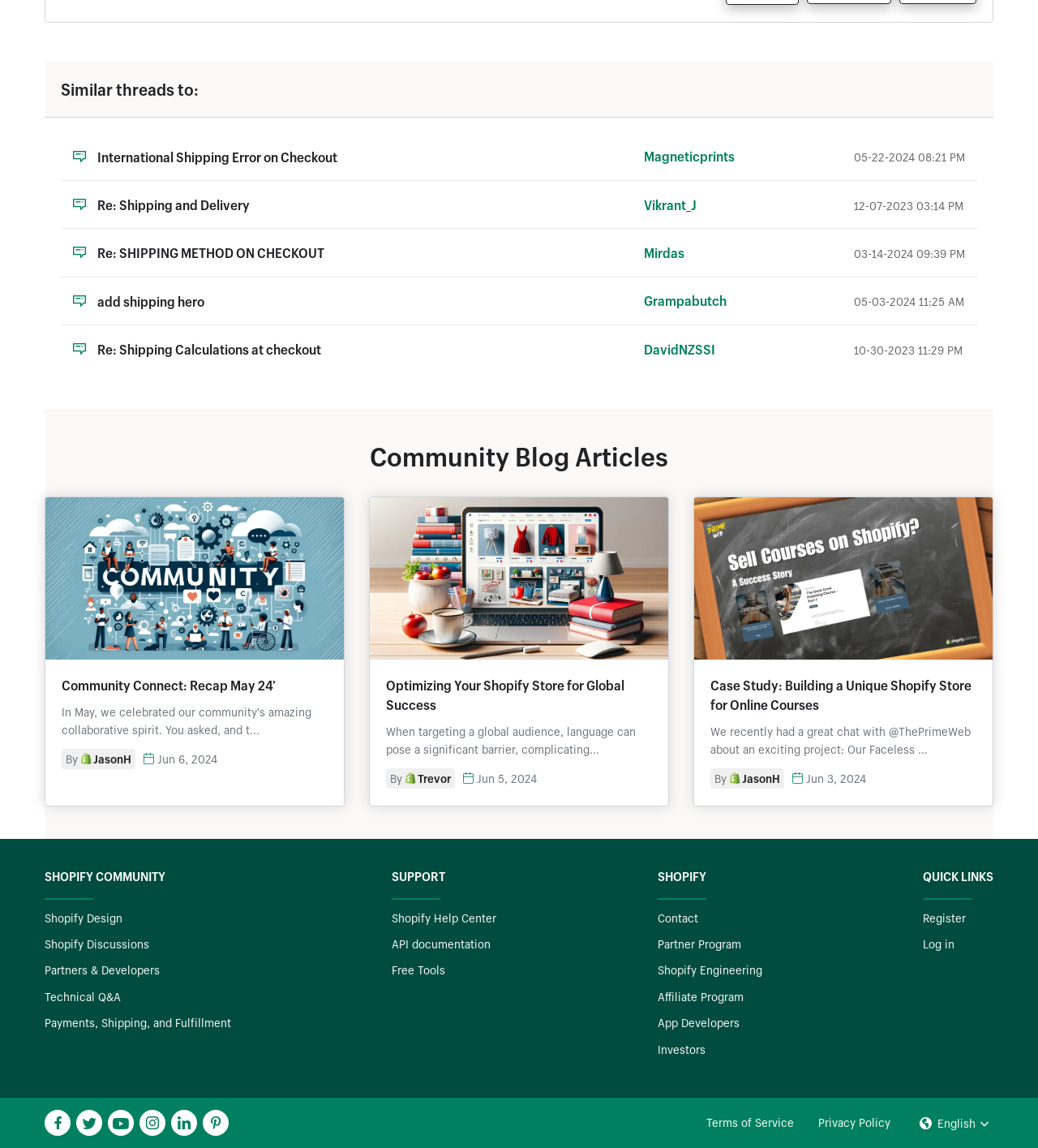Identify the bounding box coordinates of the element that should be clicked to fulfill this task: "Click on the 'International Shipping Error on Checkout' link". The coordinates should be provided as four float numbers between 0 and 1, i.e., [left, top, right, bottom].

[0.094, 0.129, 0.325, 0.144]